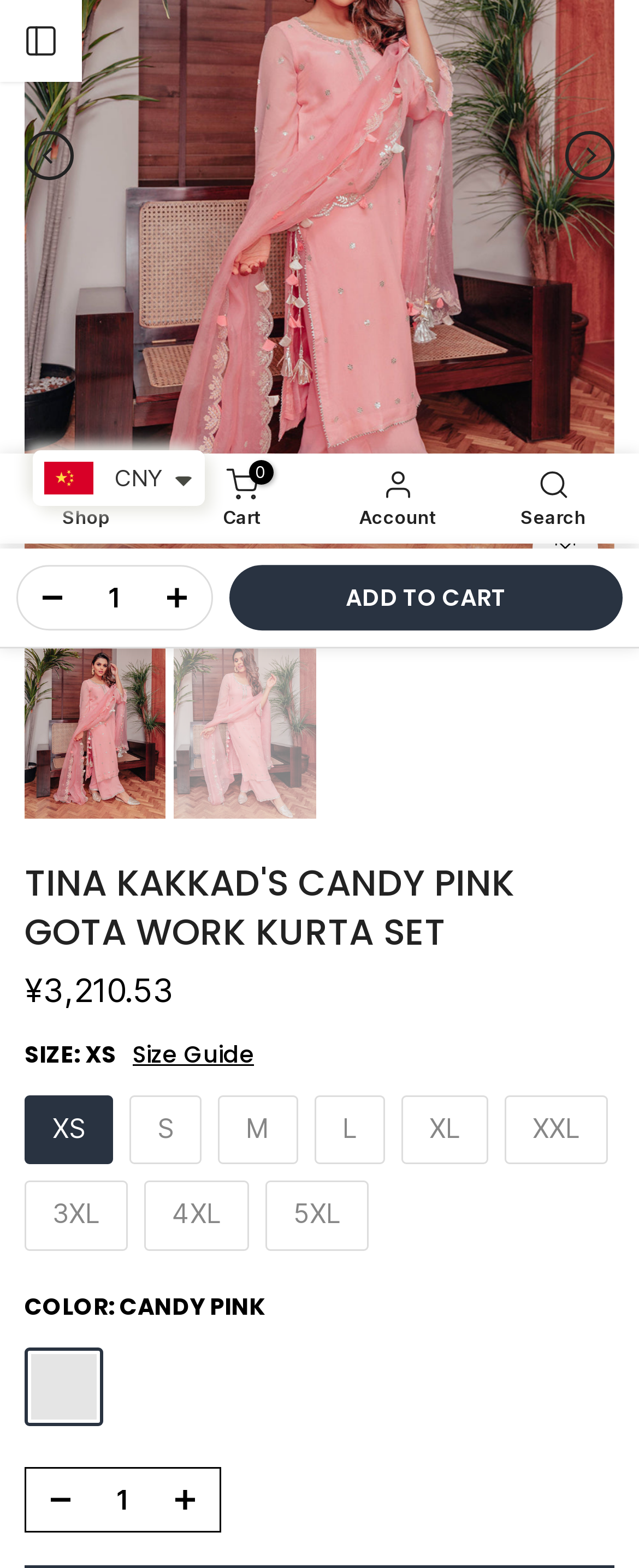Using floating point numbers between 0 and 1, provide the bounding box coordinates in the format (top-left x, top-left y, bottom-right x, bottom-right y). Locate the UI element described here: Search

[0.744, 0.294, 0.987, 0.341]